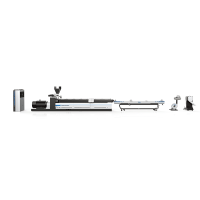Provide your answer in one word or a succinct phrase for the question: 
What is the machine's structure characterized by?

Streamlined structure